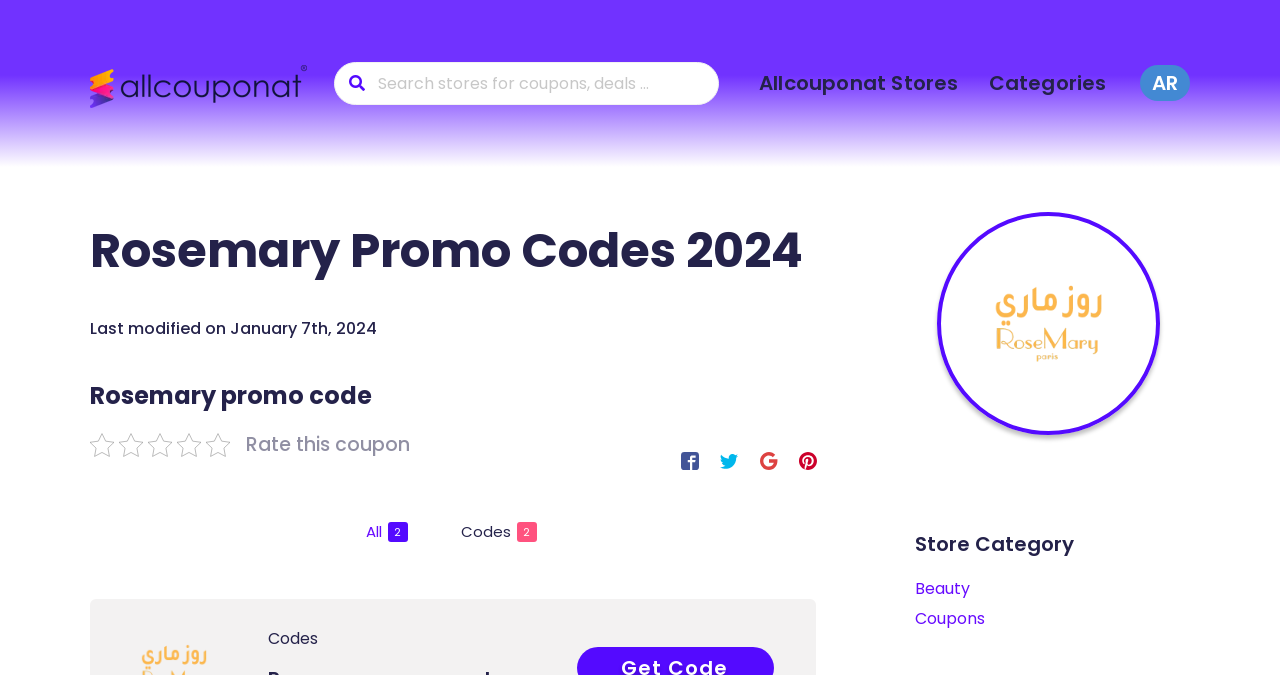Find the bounding box coordinates for the UI element whose description is: "title="Share link on Google+"". The coordinates should be four float numbers between 0 and 1, in the format [left, top, right, bottom].

[0.589, 0.661, 0.612, 0.704]